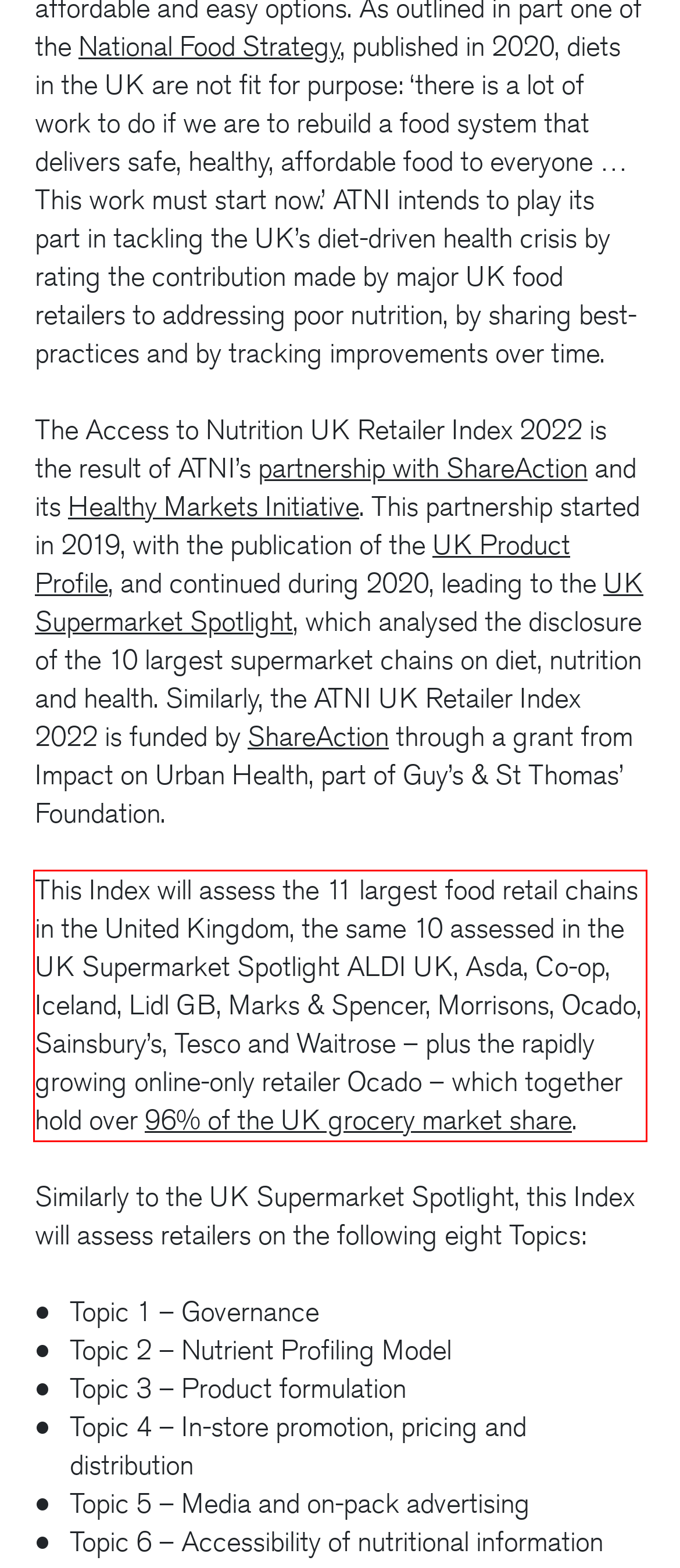You are provided with a screenshot of a webpage that includes a red bounding box. Extract and generate the text content found within the red bounding box.

This Index will assess the 11 largest food retail chains in the United Kingdom, the same 10 assessed in the UK Supermarket Spotlight ALDI UK, Asda, Co-op, Iceland, Lidl GB, Marks & Spencer, Morrisons, Ocado, Sainsbury’s, Tesco and Waitrose – plus the rapidly growing online-only retailer Ocado – which together hold over 96% of the UK grocery market share.